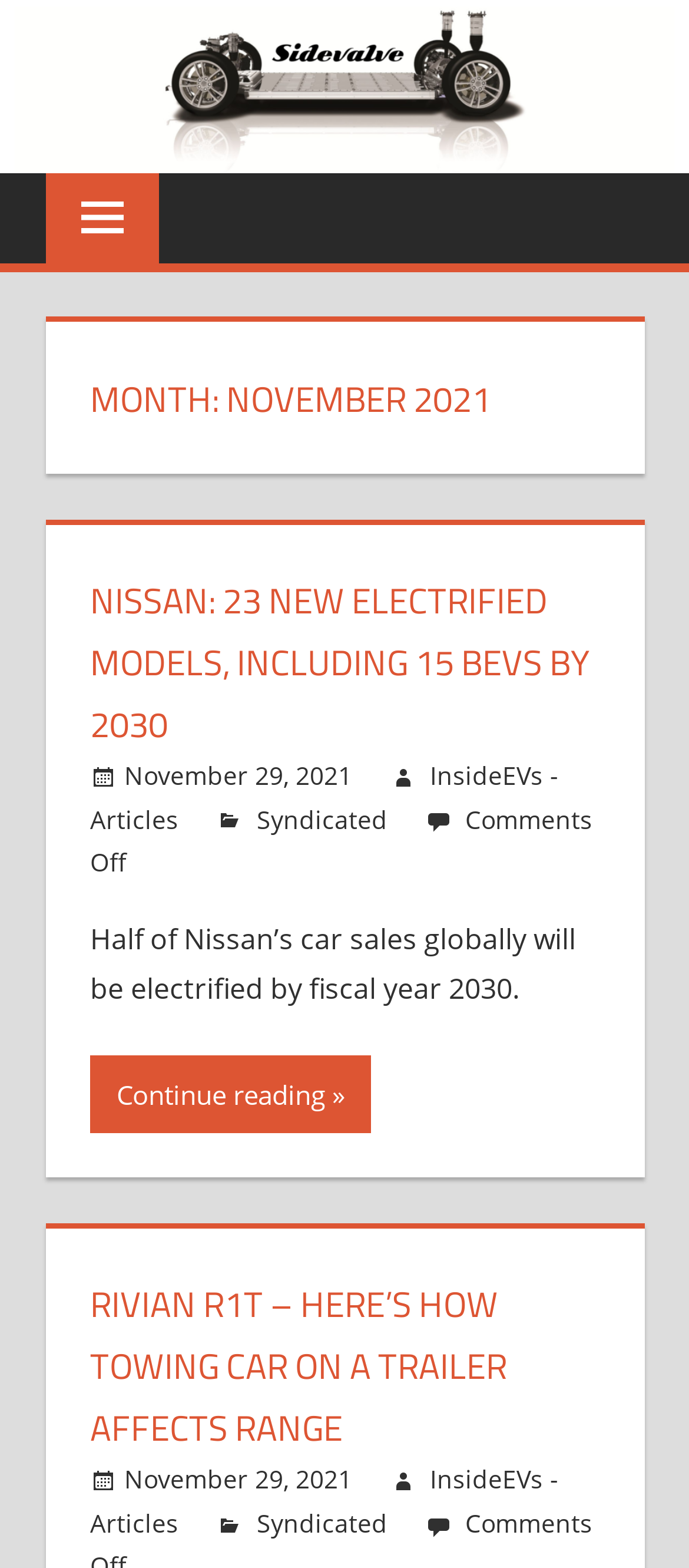Please reply to the following question with a single word or a short phrase:
What is the name of the website?

Sidevalve EV News